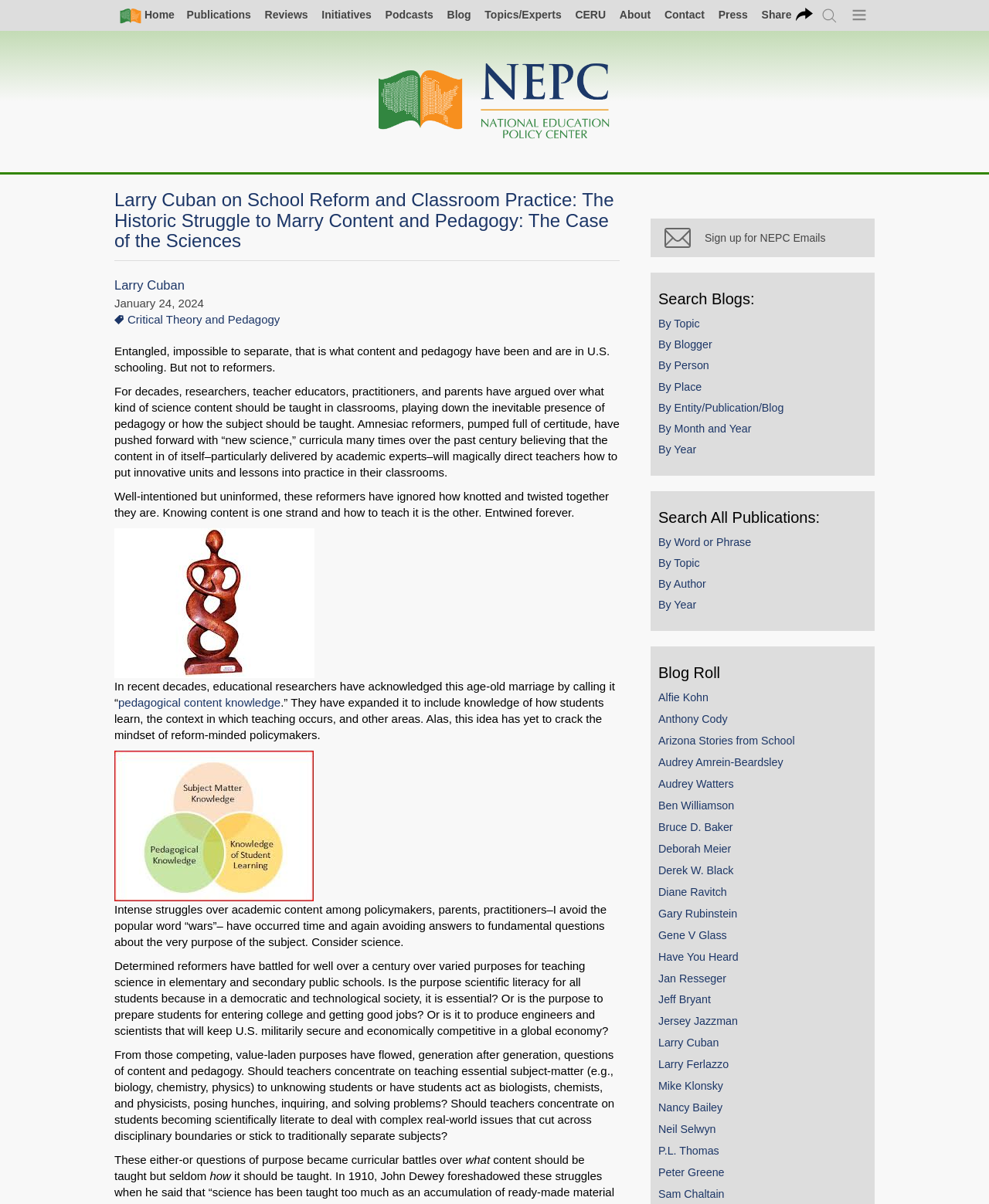Identify the bounding box coordinates for the UI element described as follows: Reviews. Use the format (top-left x, top-left y, bottom-right x, bottom-right y) and ensure all values are floating point numbers between 0 and 1.

[0.264, 0.005, 0.315, 0.019]